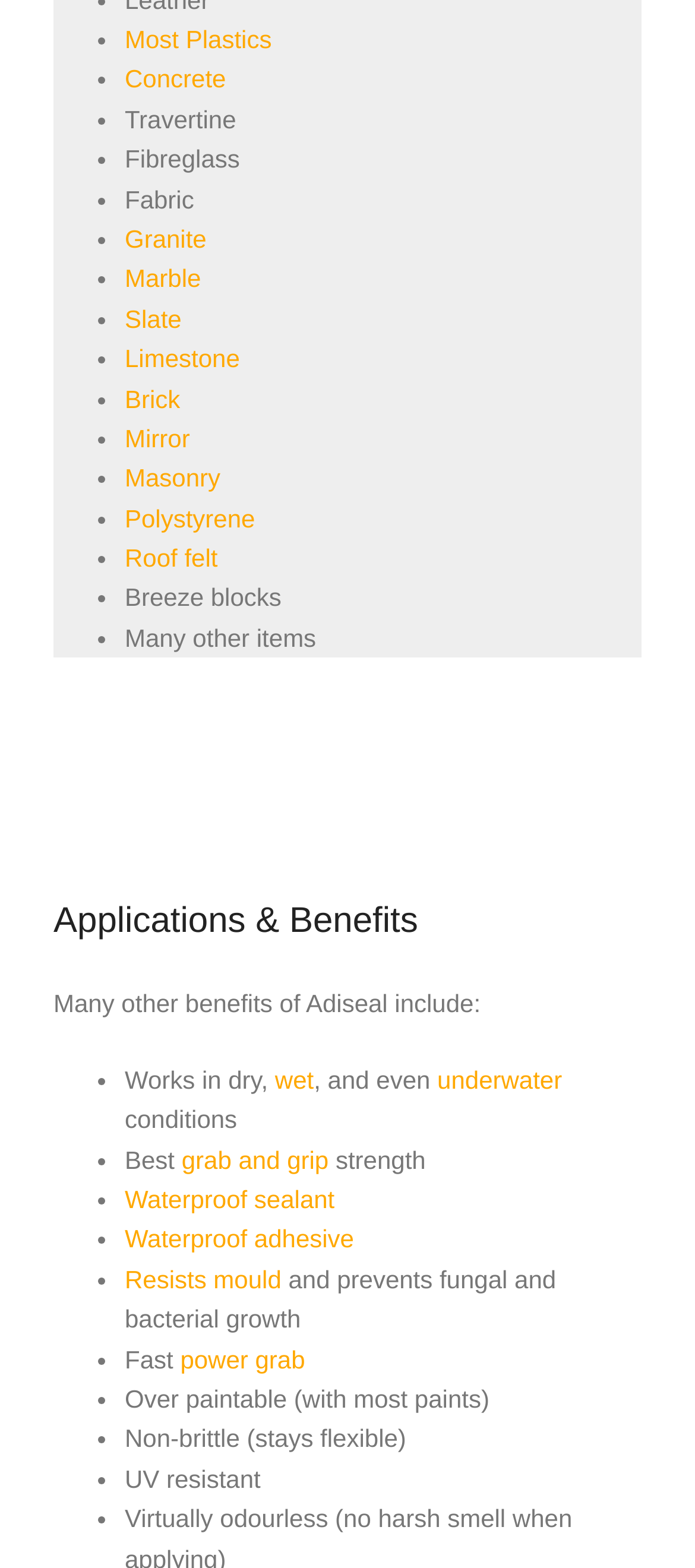What is the first item in the list?
Based on the visual content, answer with a single word or a brief phrase.

Most Plastics